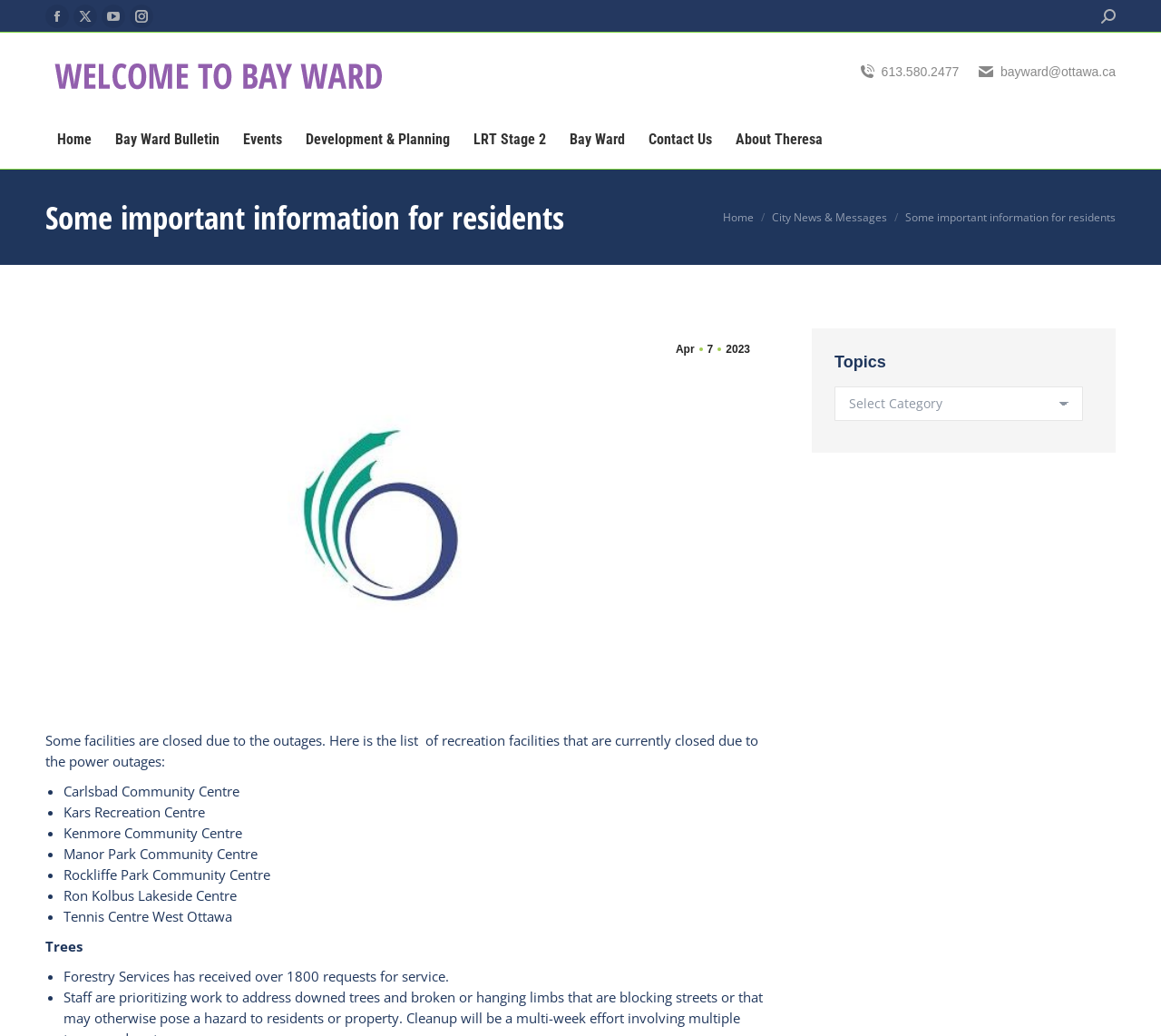Describe the entire webpage, focusing on both content and design.

This webpage is titled "Some important information for residents – Bay Ward Bulletin". At the top, there are four social media links to Facebook, X, YouTube, and Instagram, aligned horizontally. Next to them is a search bar with a magnifying glass icon. Below the search bar, there is a Bay Ward Bulletin logo, which is also a link.

On the left side, there is a vertical menu with links to "Home", "Bay Ward Bulletin", "Events", "Development & Planning", "LRT Stage 2", "Bay Ward", "Contact Us", and "About Theresa". 

In the main content area, there is a heading "Some important information for residents" followed by a subheading "You are here:". Below this, there is a breadcrumb navigation menu with links to "Home" and "City News & Messages". 

The main content is divided into two sections. The first section has a date "Apr 7 2023" and an image. Below this, there is a paragraph of text explaining that some facilities are closed due to power outages, followed by a list of recreation facilities that are currently closed. The list includes Carlsbad Community Centre, Kars Recreation Centre, Kenmore Community Centre, Manor Park Community Centre, Rockliffe Park Community Centre, and Ron Kolbus Lakeside Centre.

The second section has a heading "Topics" with a dropdown menu. Below this, there is a list of topics related to the power outages, including "Trees" with a description of Forestry Services receiving over 1800 requests for service.

At the bottom right corner, there is a contact information section with a phone number "613.580.2477" and an email address "bayward@ottawa.ca".